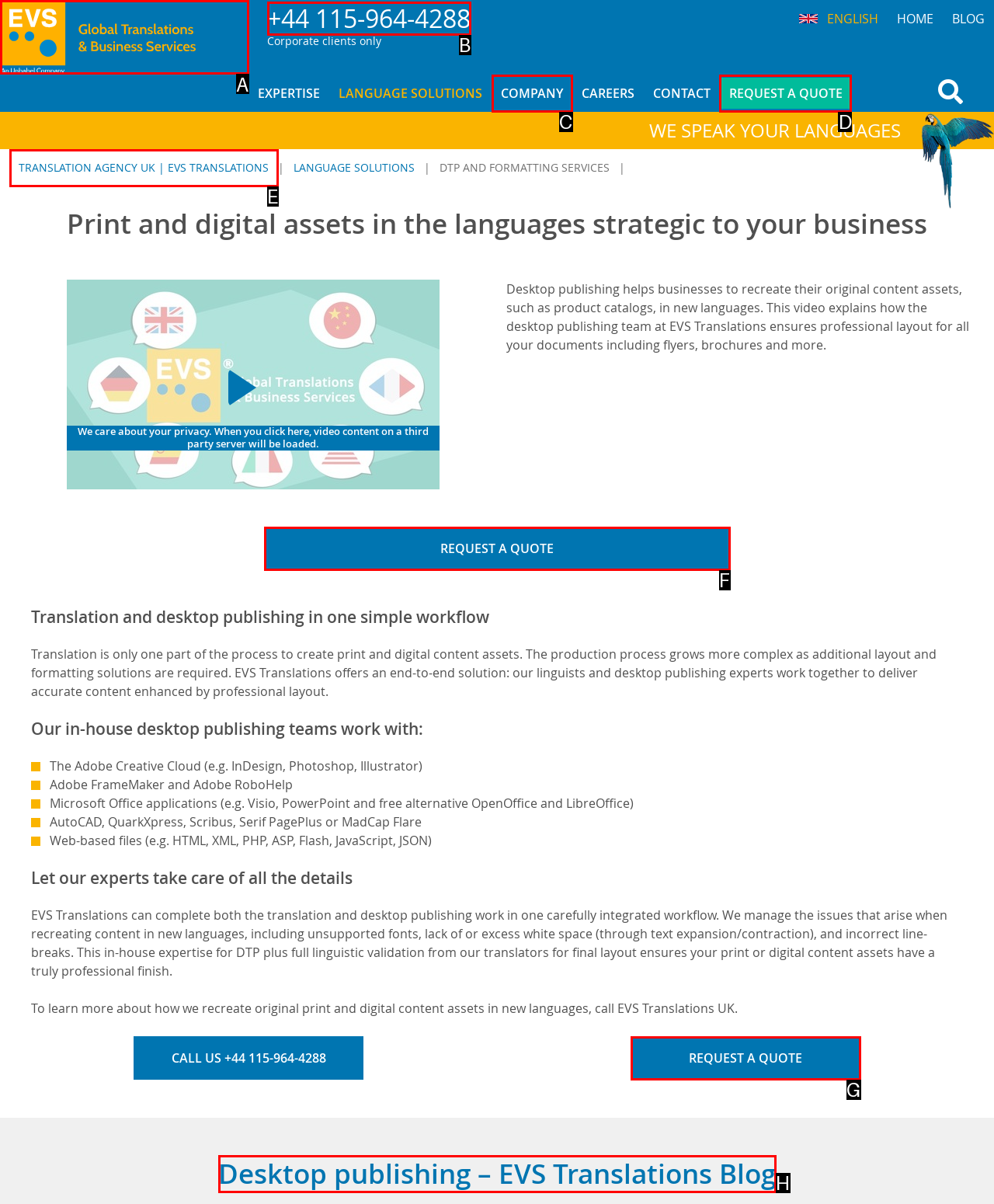Tell me which one HTML element I should click to complete the following task: Click the 'REQUEST A QUOTE' button
Answer with the option's letter from the given choices directly.

D